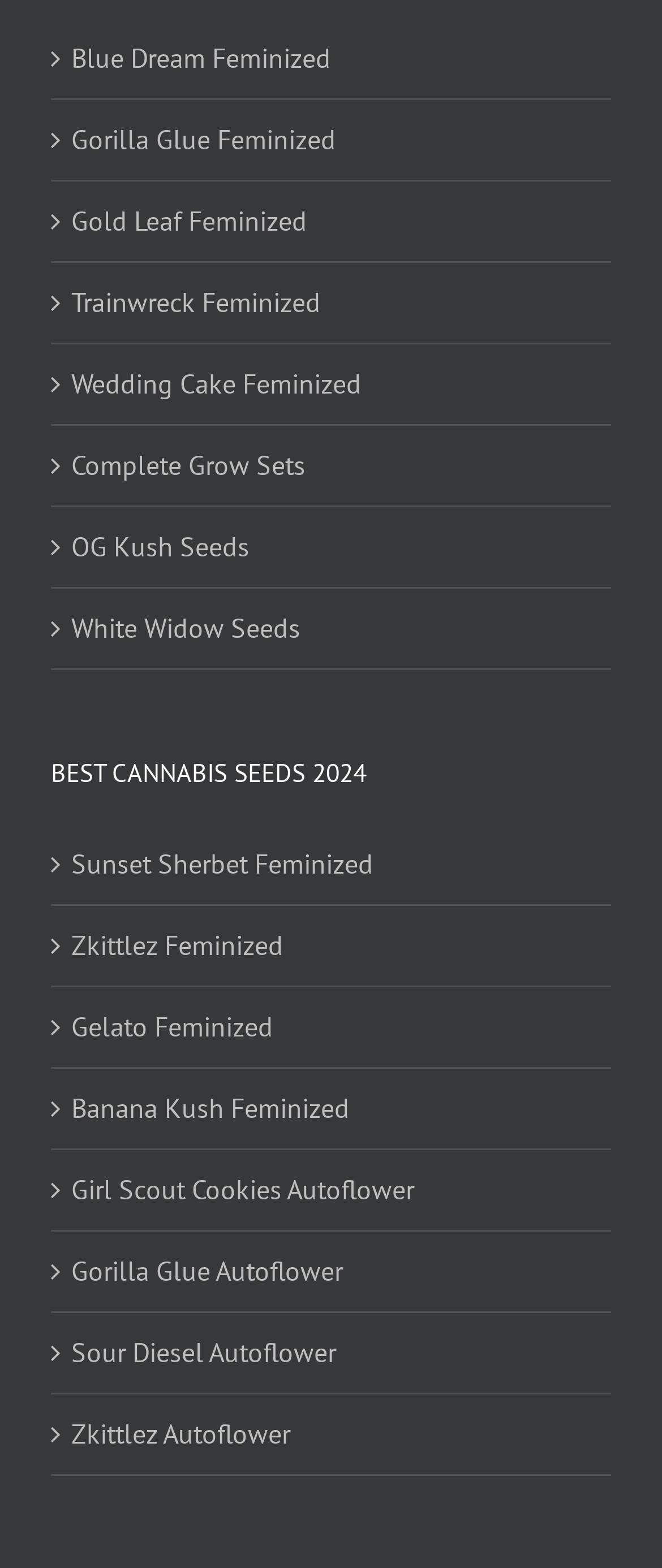Locate the bounding box coordinates of the area to click to fulfill this instruction: "Click on Blue Dream Feminized". The bounding box should be presented as four float numbers between 0 and 1, in the order [left, top, right, bottom].

[0.108, 0.023, 0.897, 0.052]